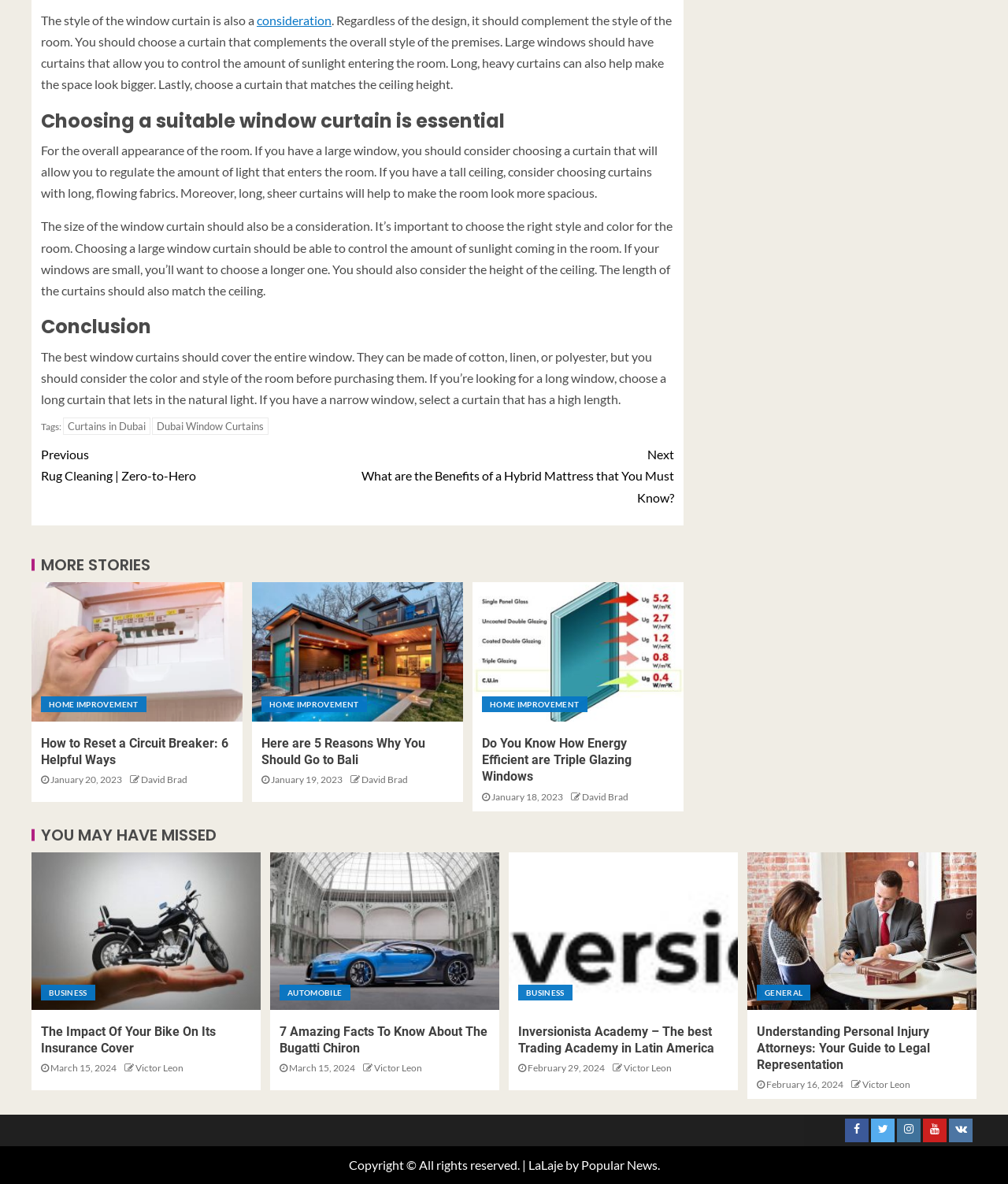Please identify the bounding box coordinates of the clickable area that will allow you to execute the instruction: "View the image about 'How to Reset a Circuit Breaker: 6 Helpful Ways'".

[0.031, 0.491, 0.241, 0.609]